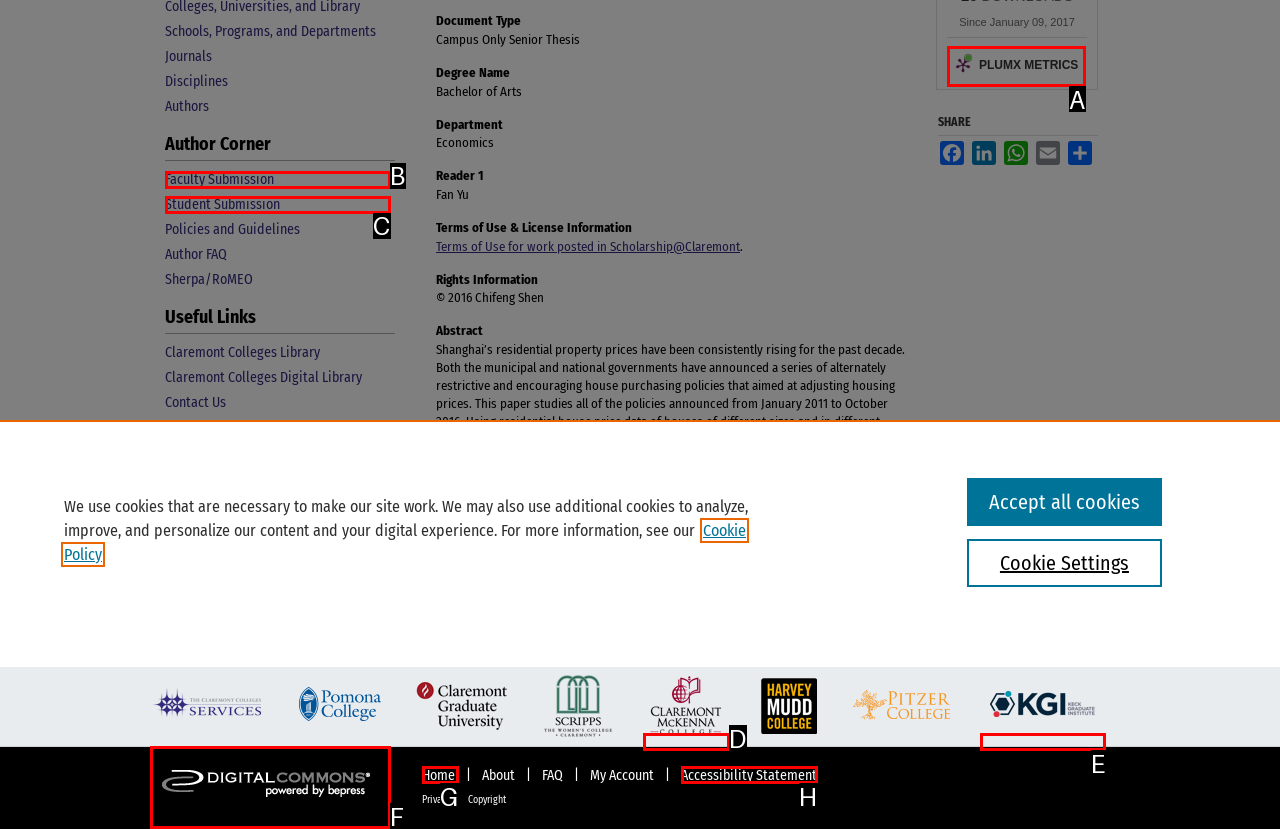Using the description: Elsevier - Digital Commons, find the corresponding HTML element. Provide the letter of the matching option directly.

F